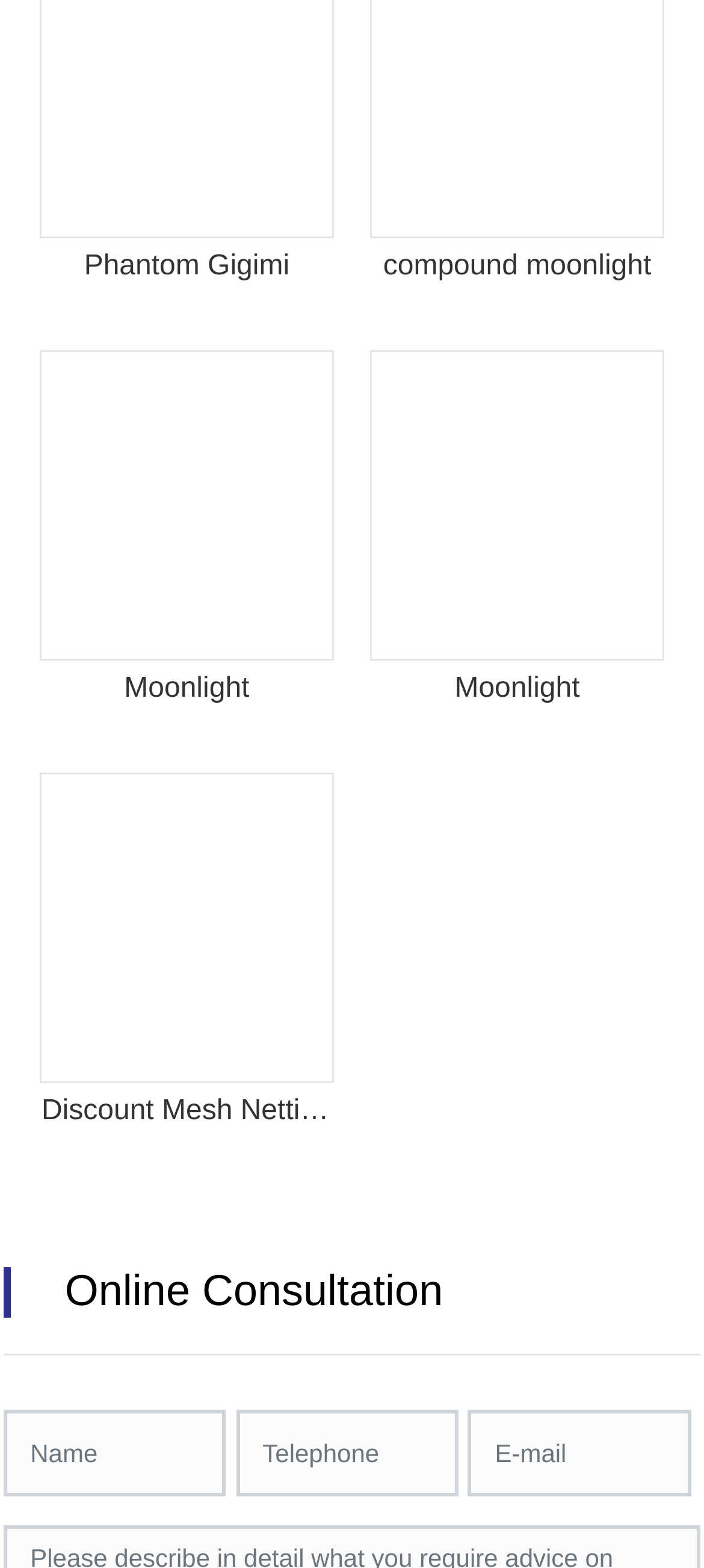Identify the bounding box coordinates of the specific part of the webpage to click to complete this instruction: "enter your name".

[0.005, 0.899, 0.322, 0.954]